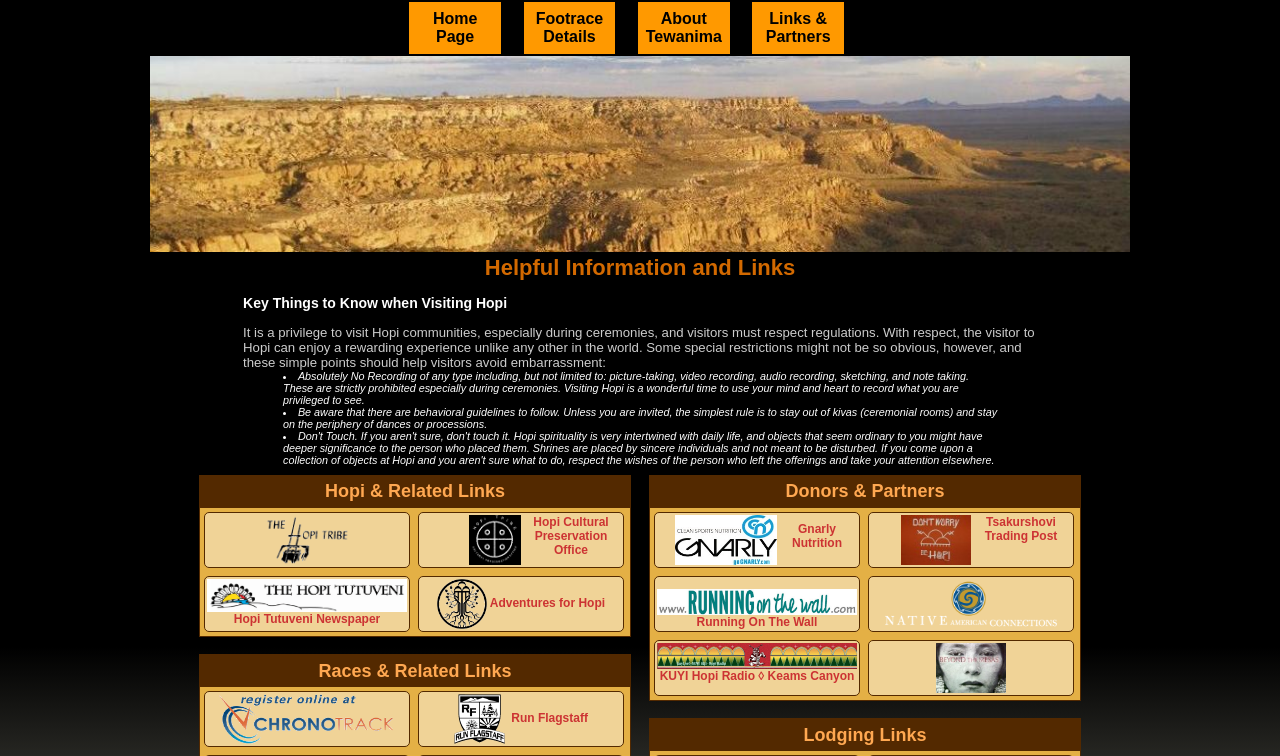Locate the UI element described by Gnarly Nutrition and provide its bounding box coordinates. Use the format (top-left x, top-left y, bottom-right x, bottom-right y) with all values as floating point numbers between 0 and 1.

[0.511, 0.677, 0.672, 0.751]